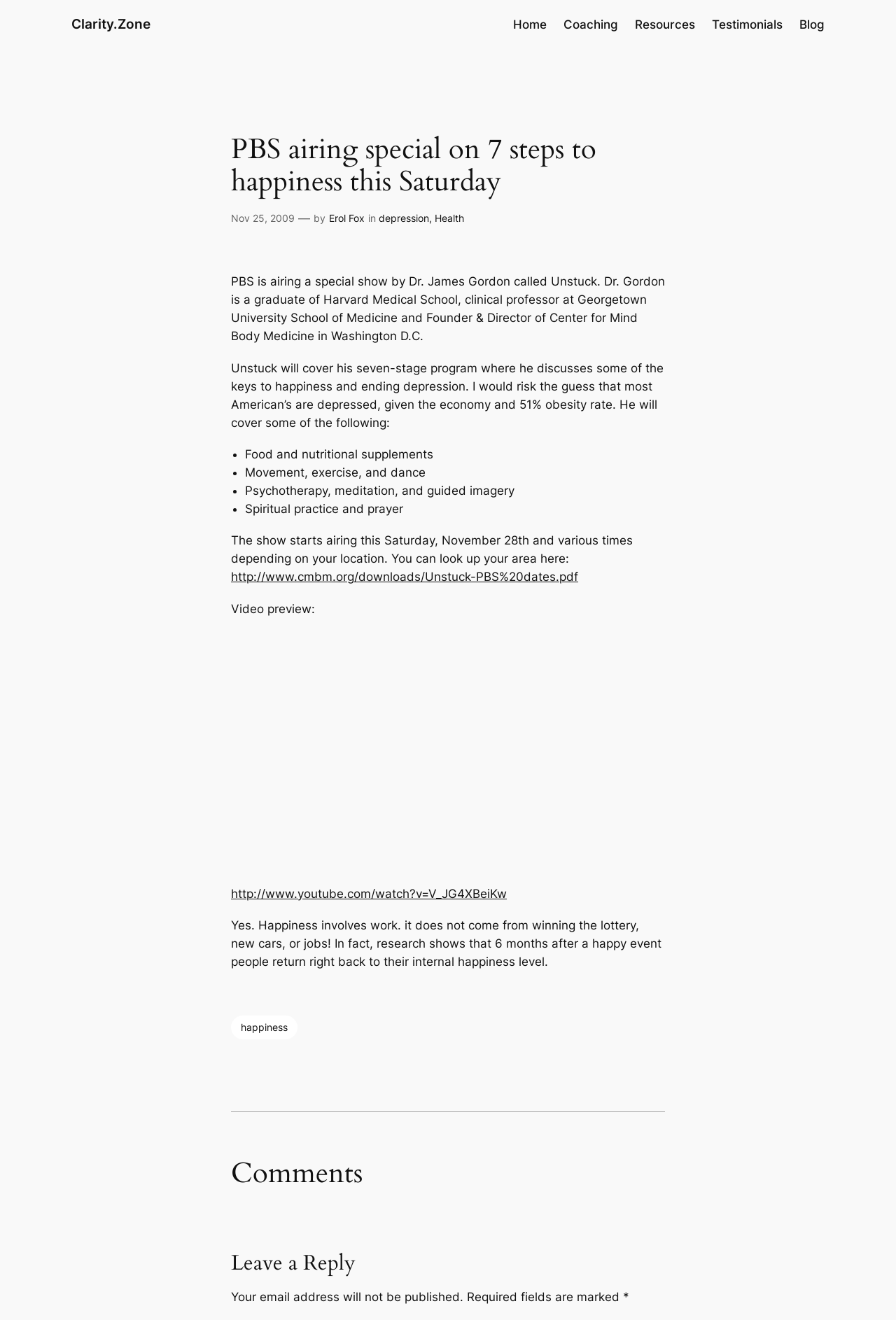Locate the bounding box coordinates of the area that needs to be clicked to fulfill the following instruction: "Click the 'ABOUT US' link". The coordinates should be in the format of four float numbers between 0 and 1, namely [left, top, right, bottom].

None